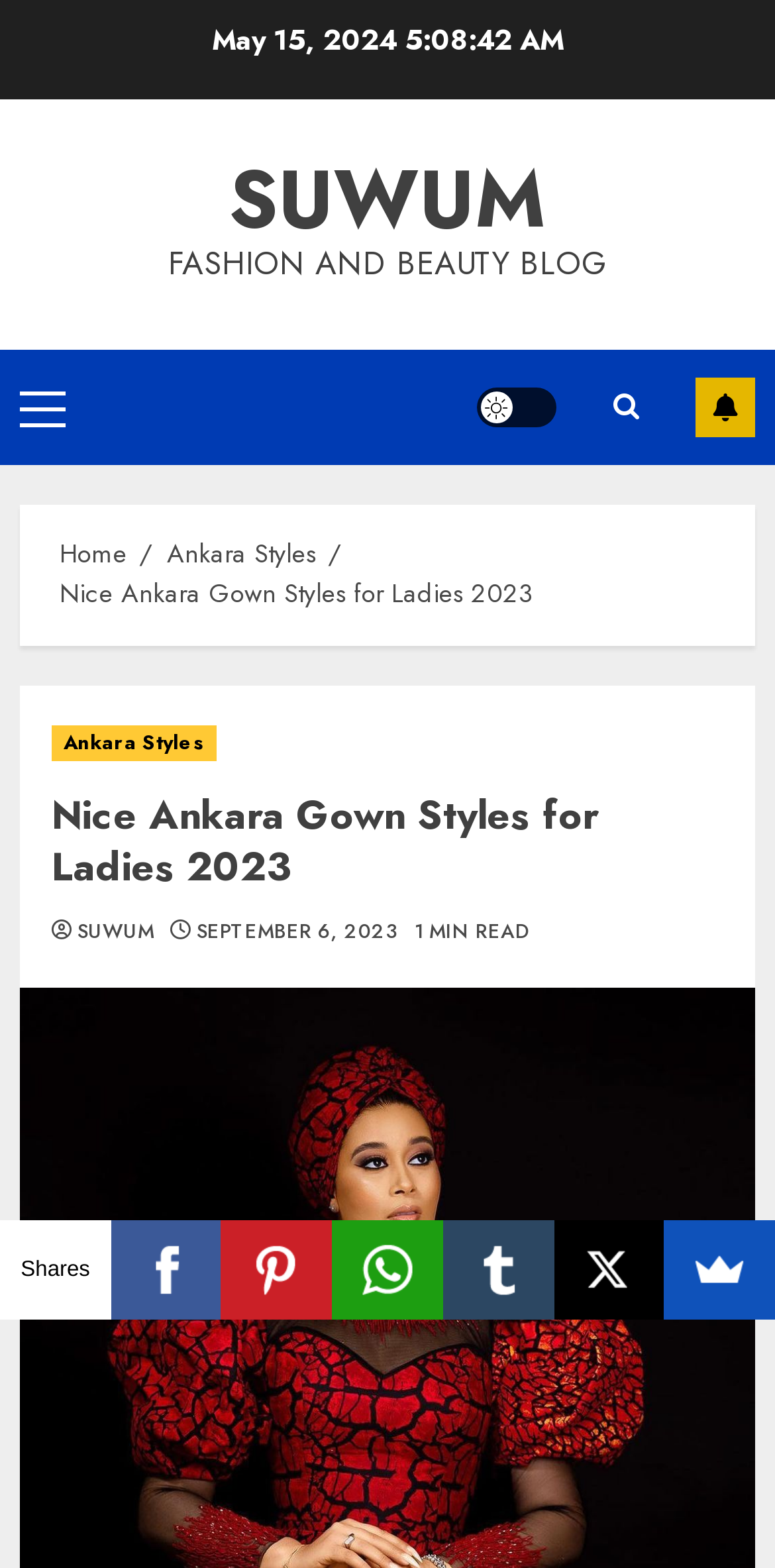Using the element description suwum, predict the bounding box coordinates for the UI element. Provide the coordinates in (top-left x, top-left y, bottom-right x, bottom-right y) format with values ranging from 0 to 1.

[0.295, 0.09, 0.705, 0.163]